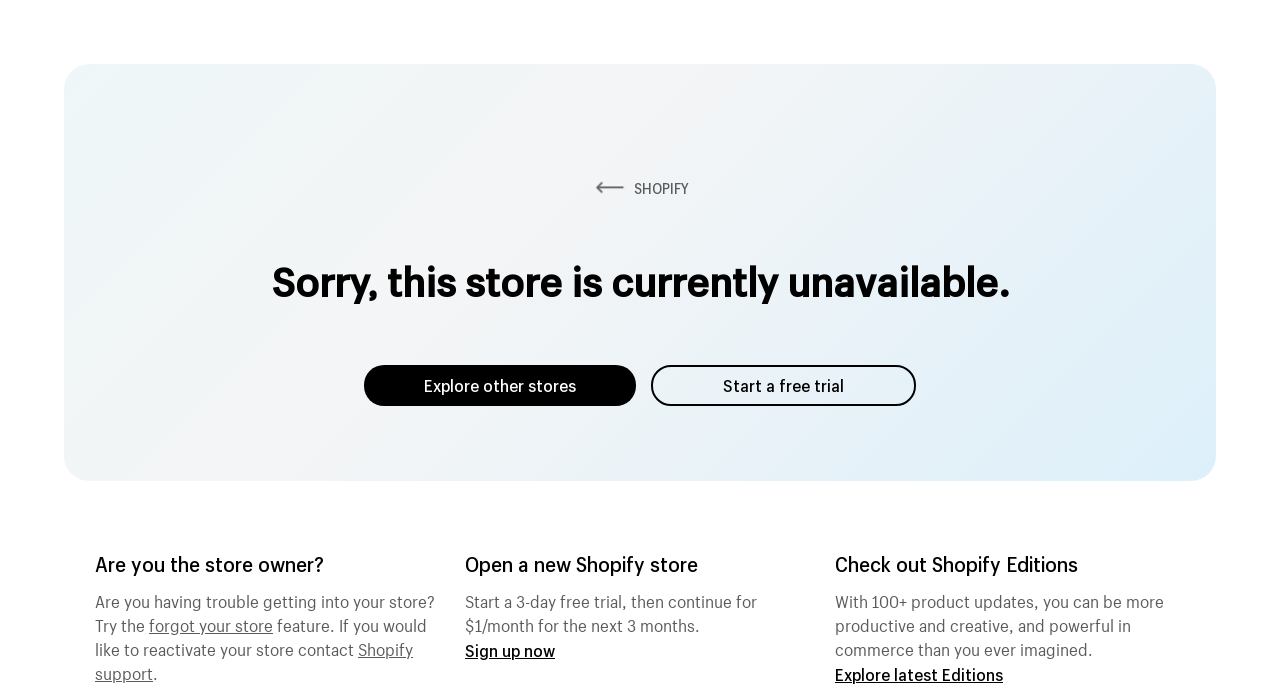What is the current status of the store?
Please ensure your answer to the question is detailed and covers all necessary aspects.

Based on the heading 'Sorry, this store is currently unavailable.' at the top of the page, it is clear that the store is currently not available.